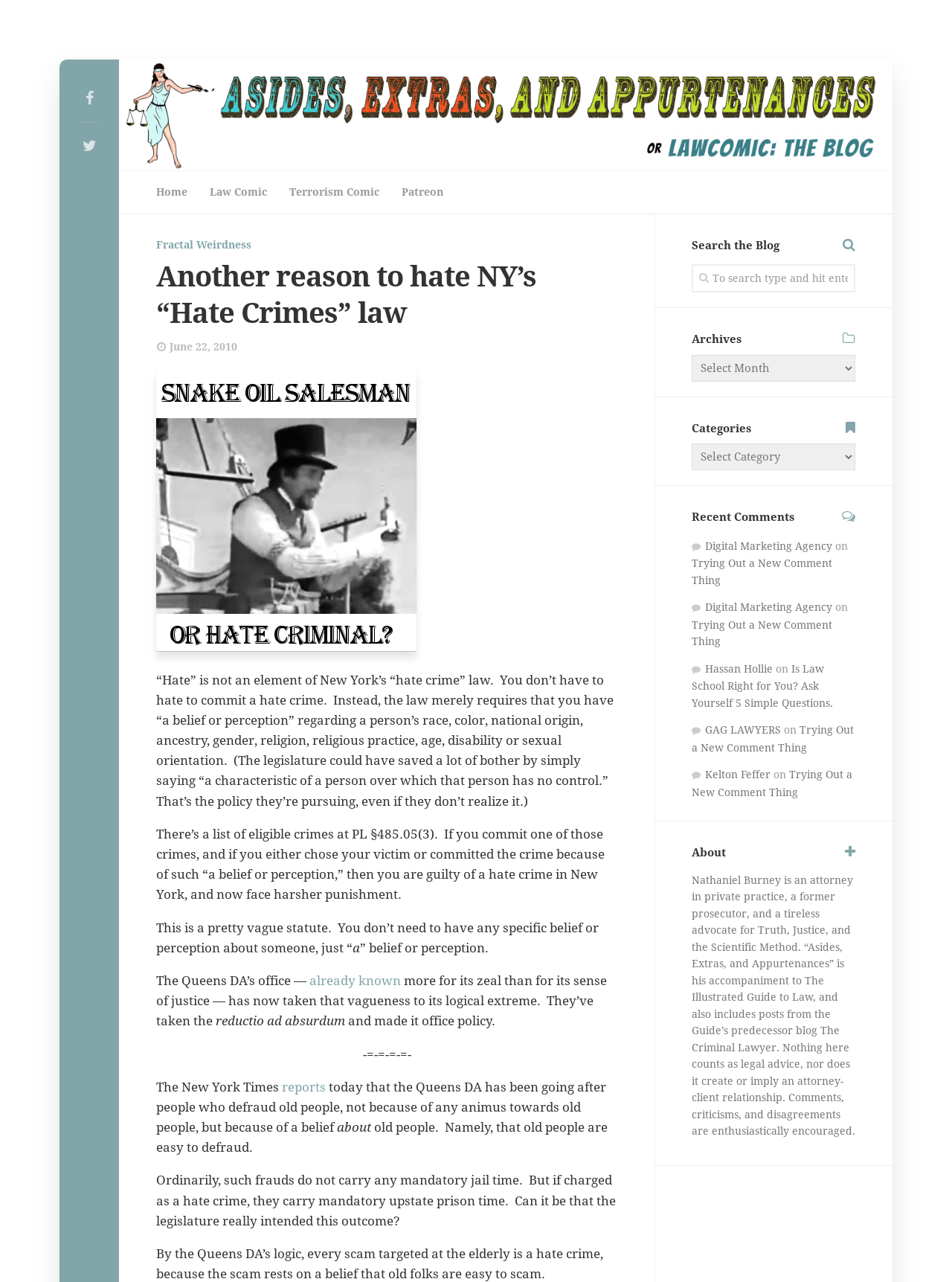Indicate the bounding box coordinates of the element that must be clicked to execute the instruction: "Click the 'Patreon' link". The coordinates should be given as four float numbers between 0 and 1, i.e., [left, top, right, bottom].

[0.422, 0.133, 0.466, 0.167]